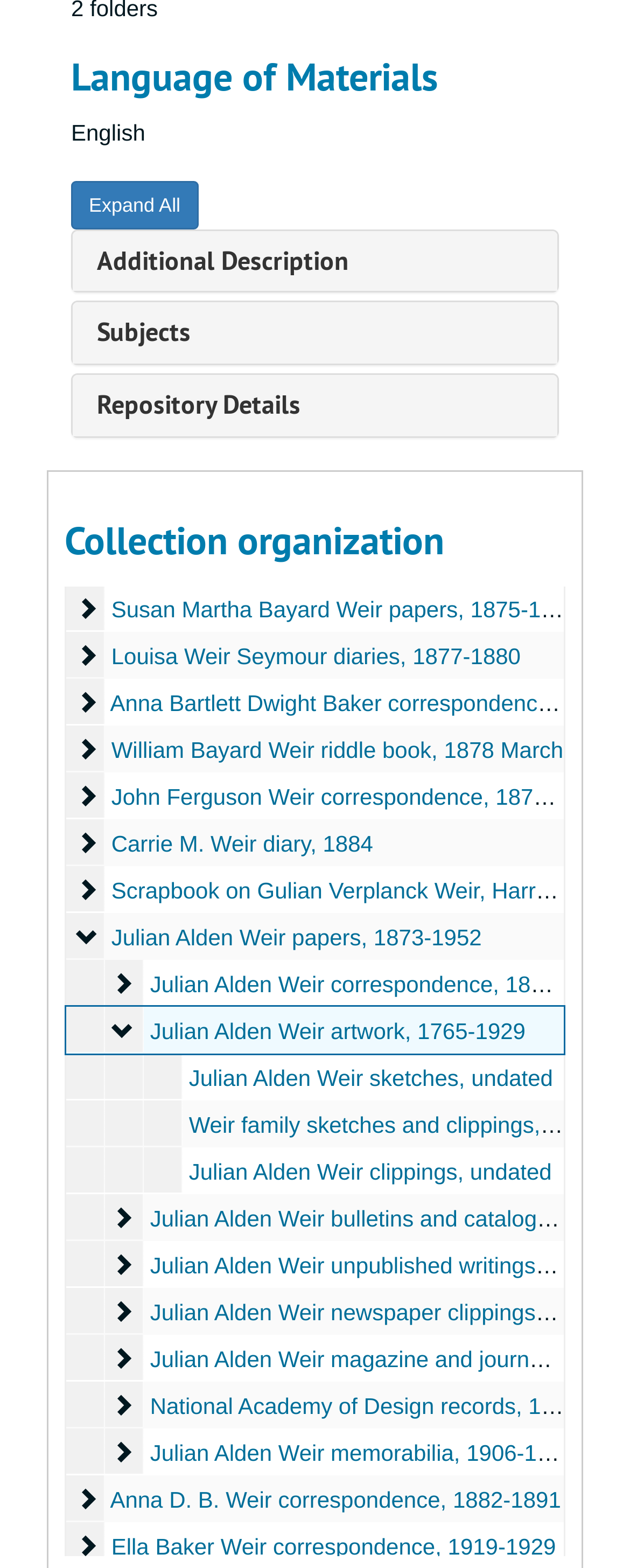Use the details in the image to answer the question thoroughly: 
What is the name of the repository?

The answer cannot be found directly on the webpage, but it can be inferred that the repository details are available in the 'Repository Details' section, which is currently collapsed.